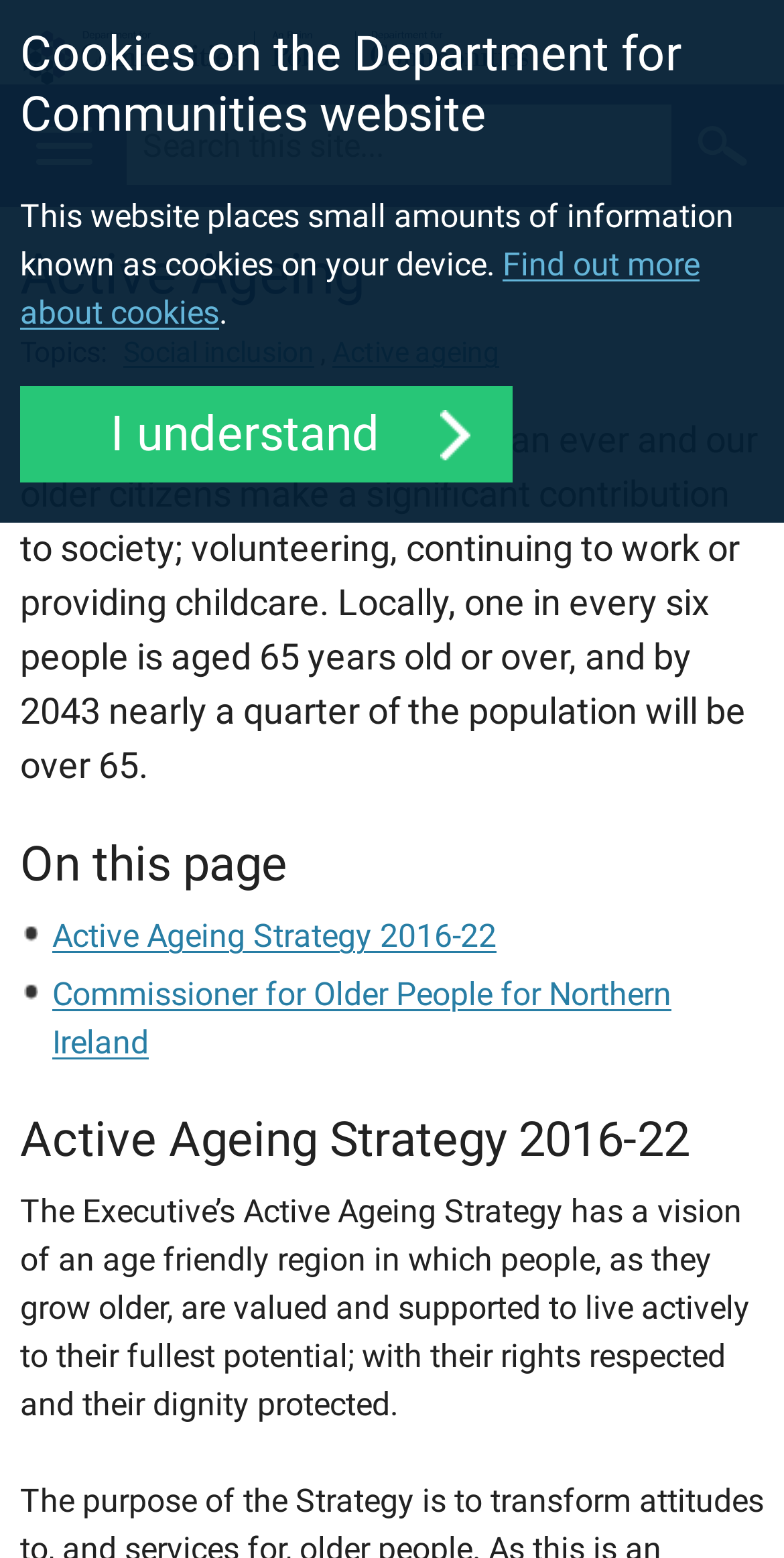Determine the bounding box coordinates of the element that should be clicked to execute the following command: "Learn about Social inclusion".

[0.157, 0.216, 0.401, 0.236]